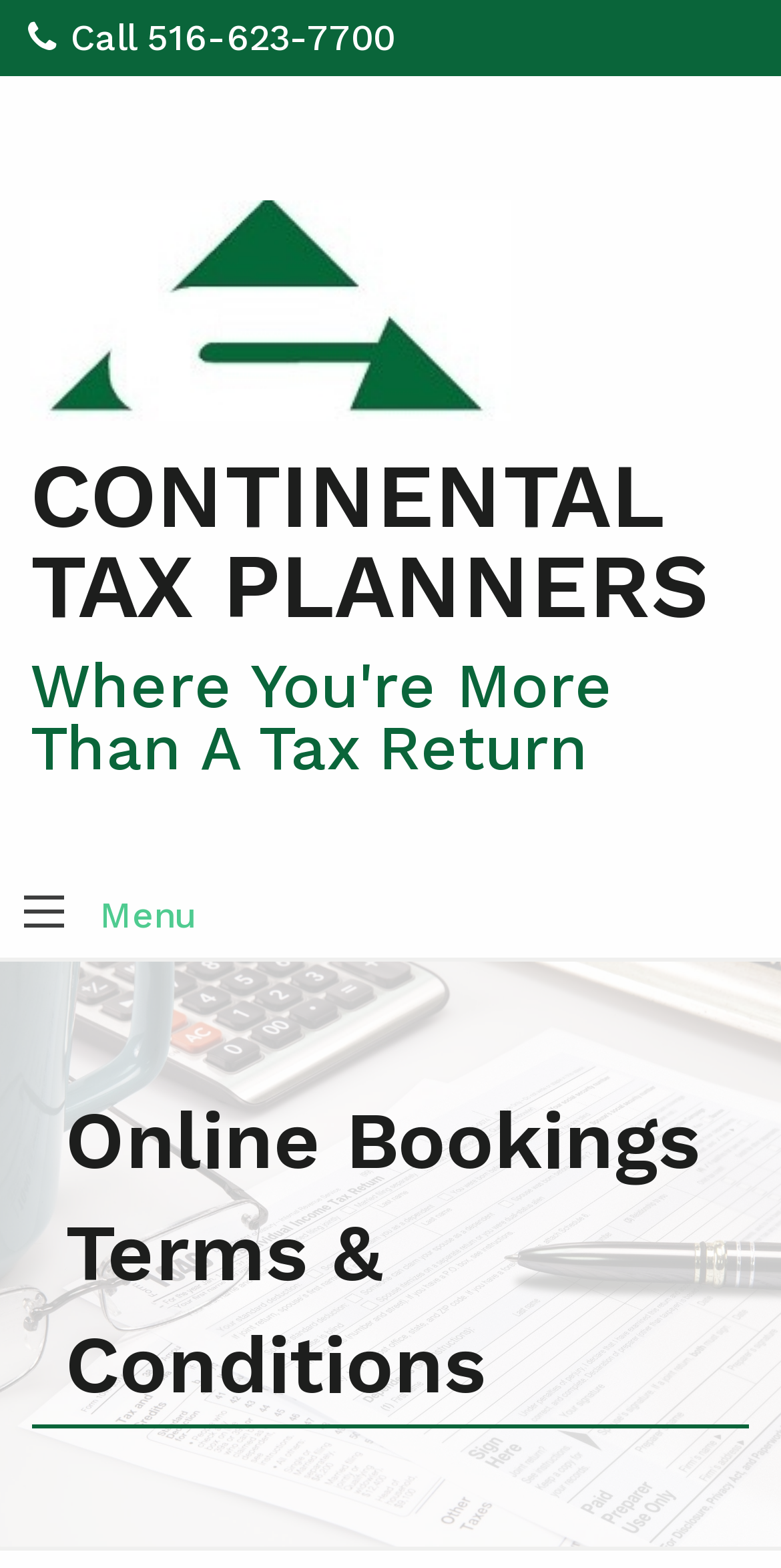Given the description "yaazhphysio@gmail.com", determine the bounding box of the corresponding UI element.

None